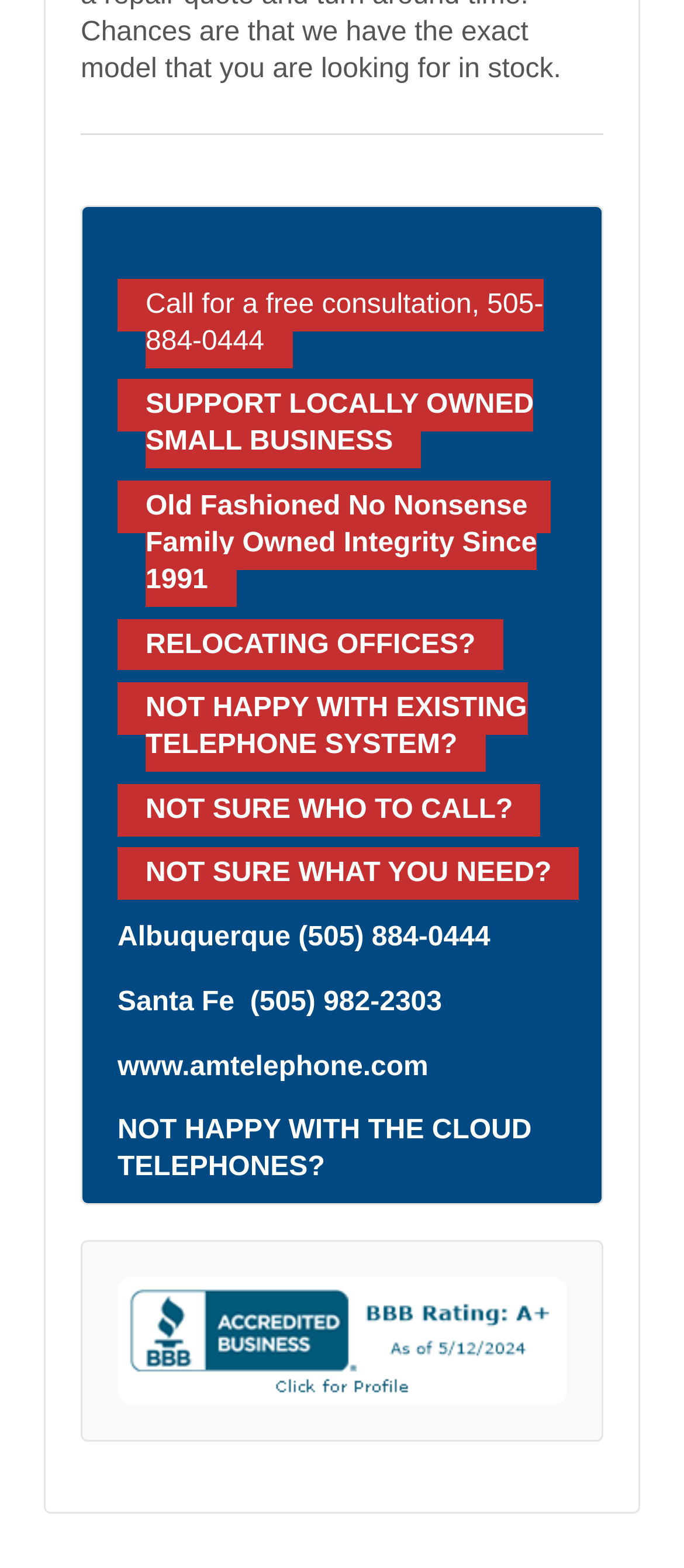Specify the bounding box coordinates of the area to click in order to follow the given instruction: "Call for a free consultation."

[0.213, 0.178, 0.794, 0.235]